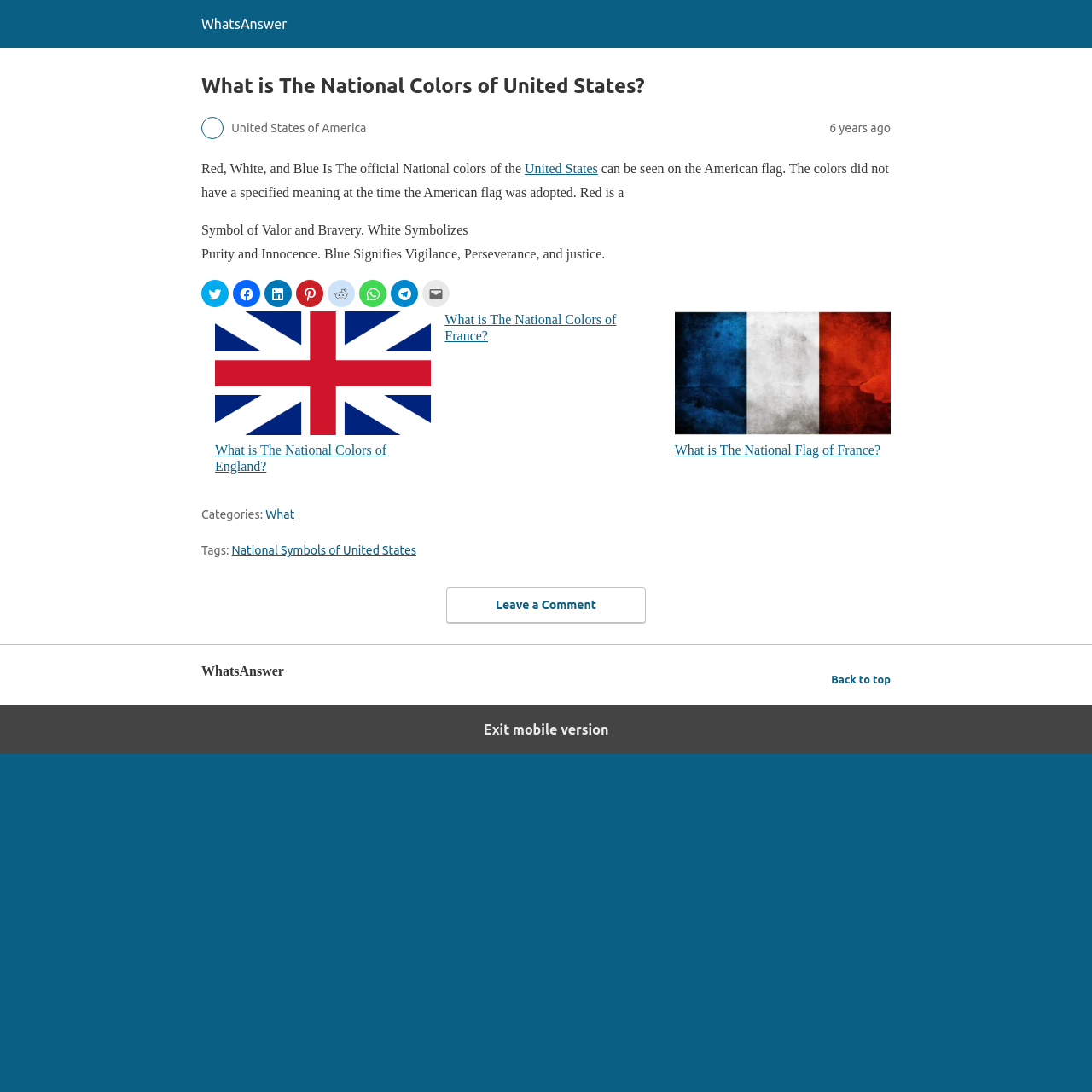What are the national colors of the United States?
Using the image as a reference, give an elaborate response to the question.

The answer can be found in the article section of the webpage, where it is stated that 'Red, White, and Blue Is The official National colors of the United States can be seen on the American flag.'